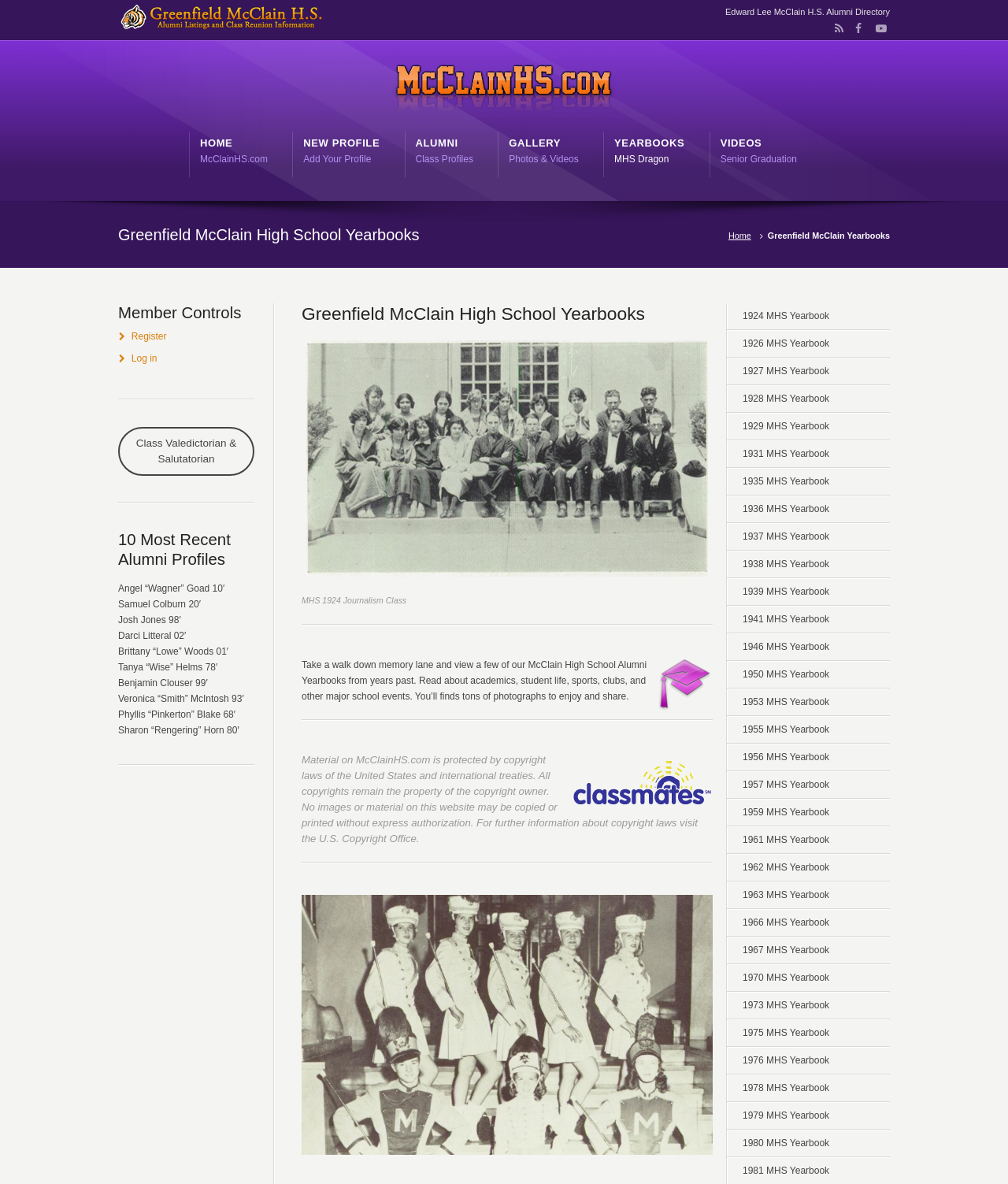Use a single word or phrase to answer the question:
What is the purpose of the website?

To view past yearbooks